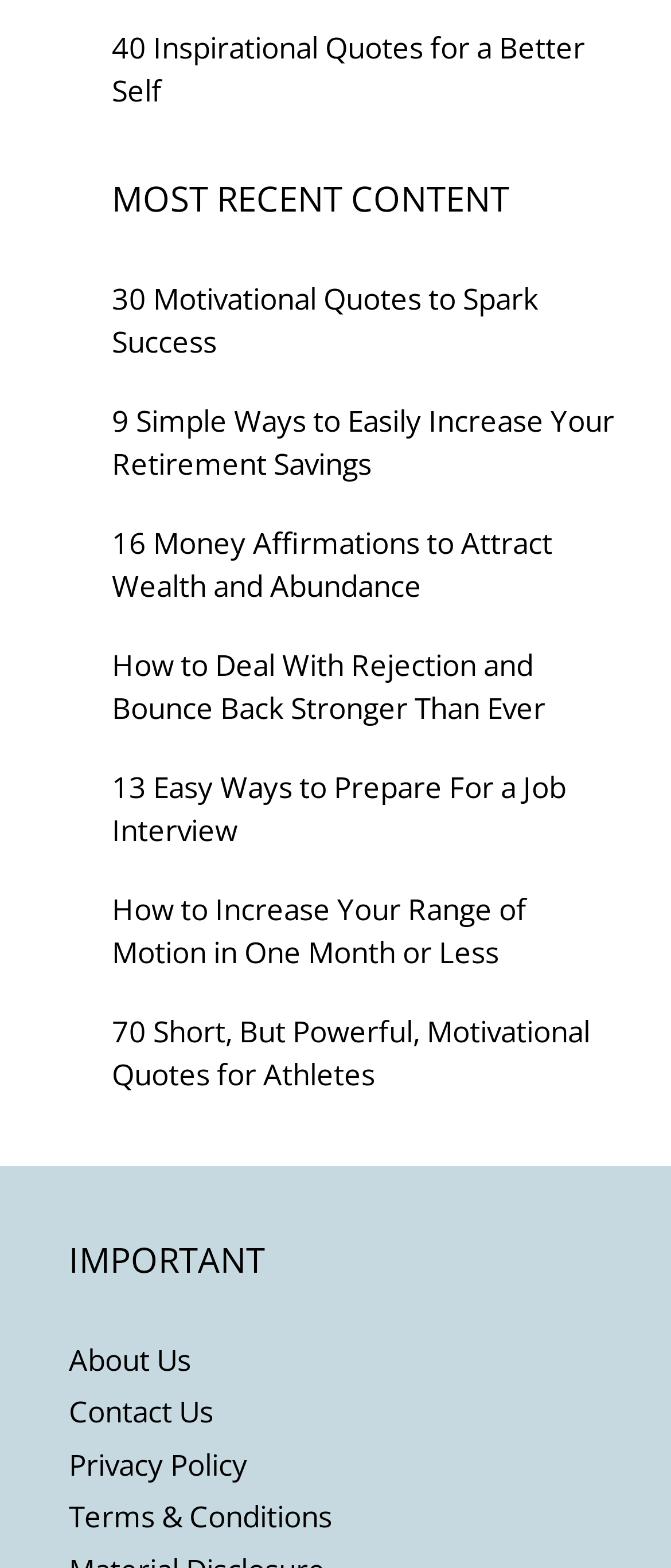Determine the bounding box coordinates for the region that must be clicked to execute the following instruction: "Contact the website administrators".

[0.103, 0.888, 0.318, 0.913]